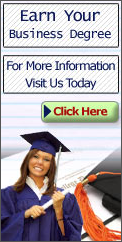What is the background design of the image?
Provide a comprehensive and detailed answer to the question.

The background of the image conveys an academic theme, which is evident from the elements such as a graduation cap and a neatly lined notebook design, creating a sense of educational setting.